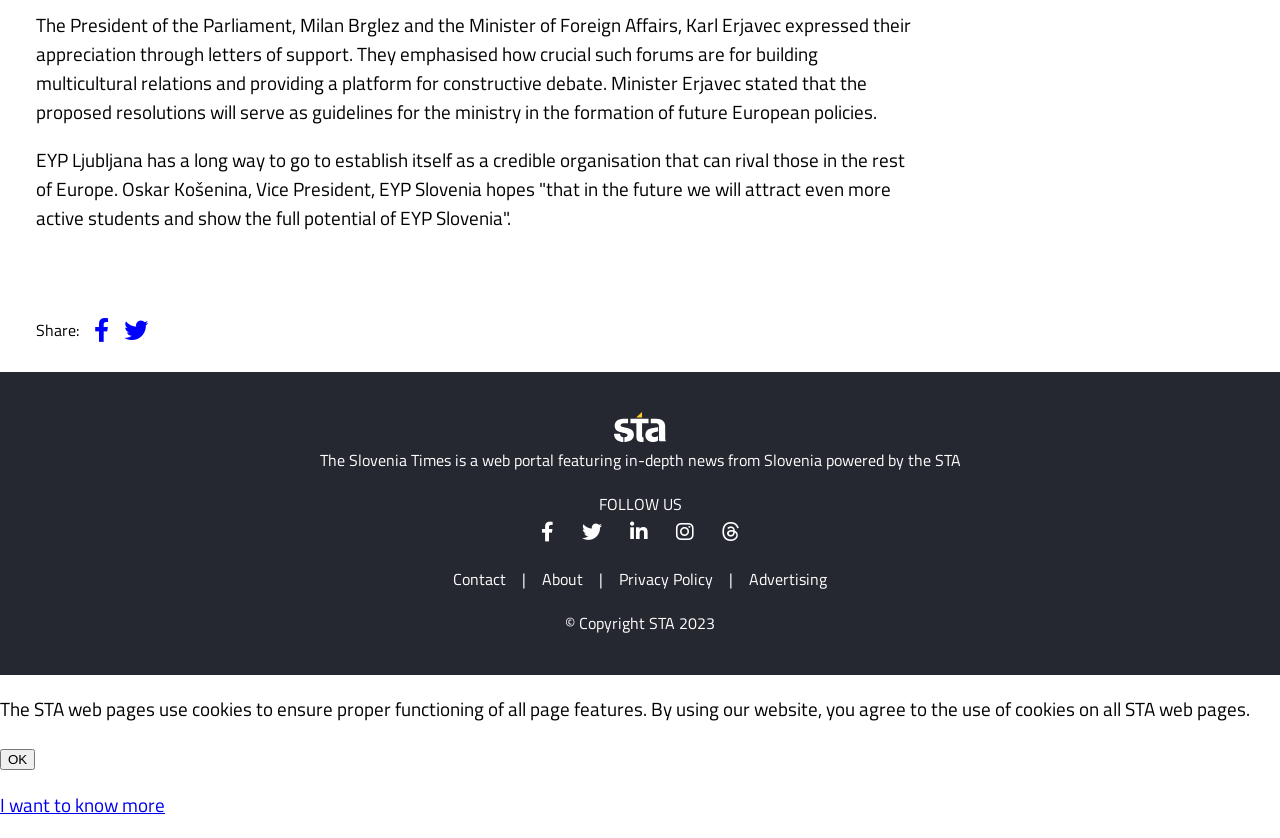Kindly respond to the following question with a single word or a brief phrase: 
Who expressed appreciation through letters of support?

The President of the Parliament and the Minister of Foreign Affairs